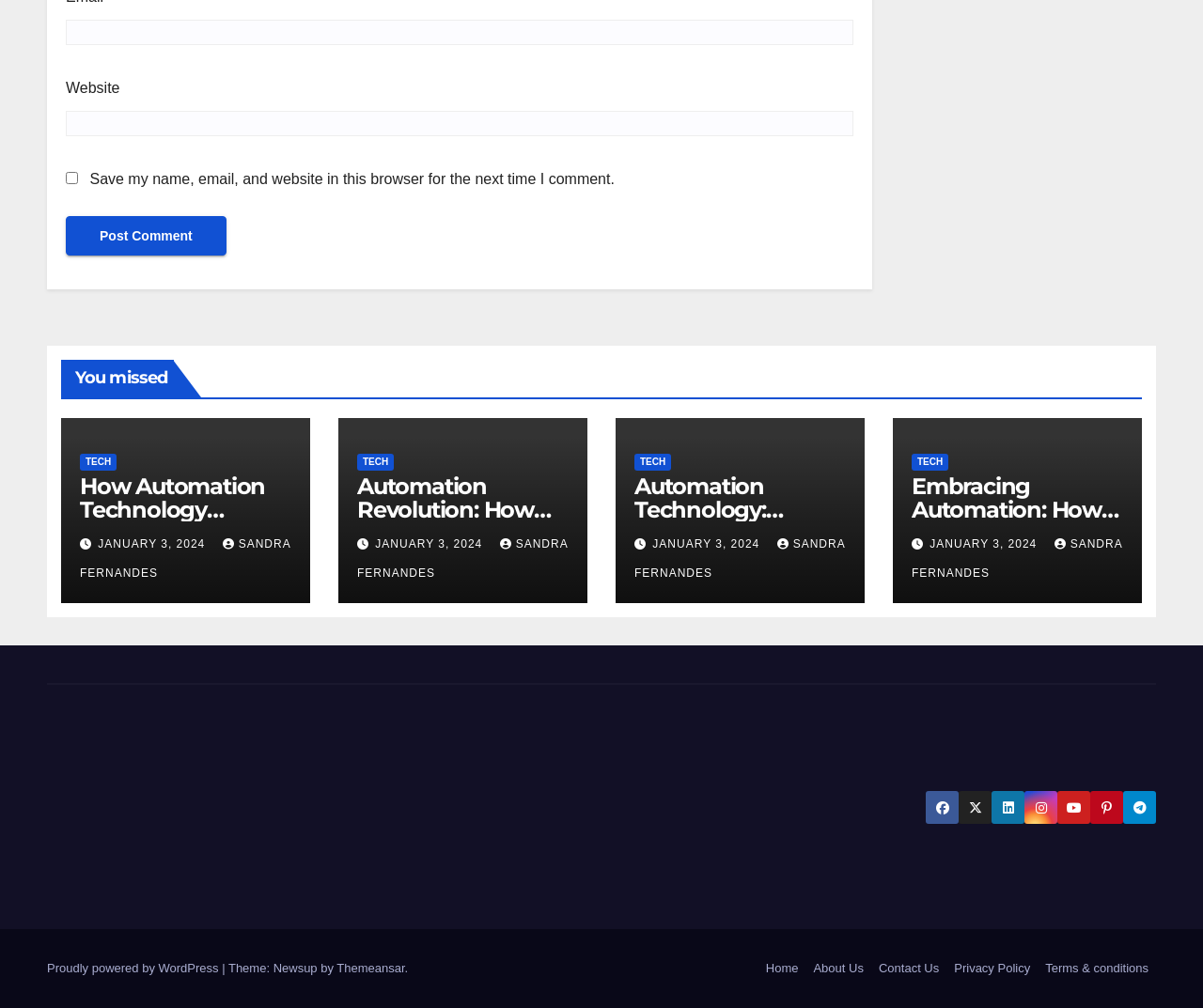Identify the bounding box coordinates of the element that should be clicked to fulfill this task: "Learn about Automation Revolution". The coordinates should be provided as four float numbers between 0 and 1, i.e., [left, top, right, bottom].

[0.297, 0.471, 0.473, 0.517]